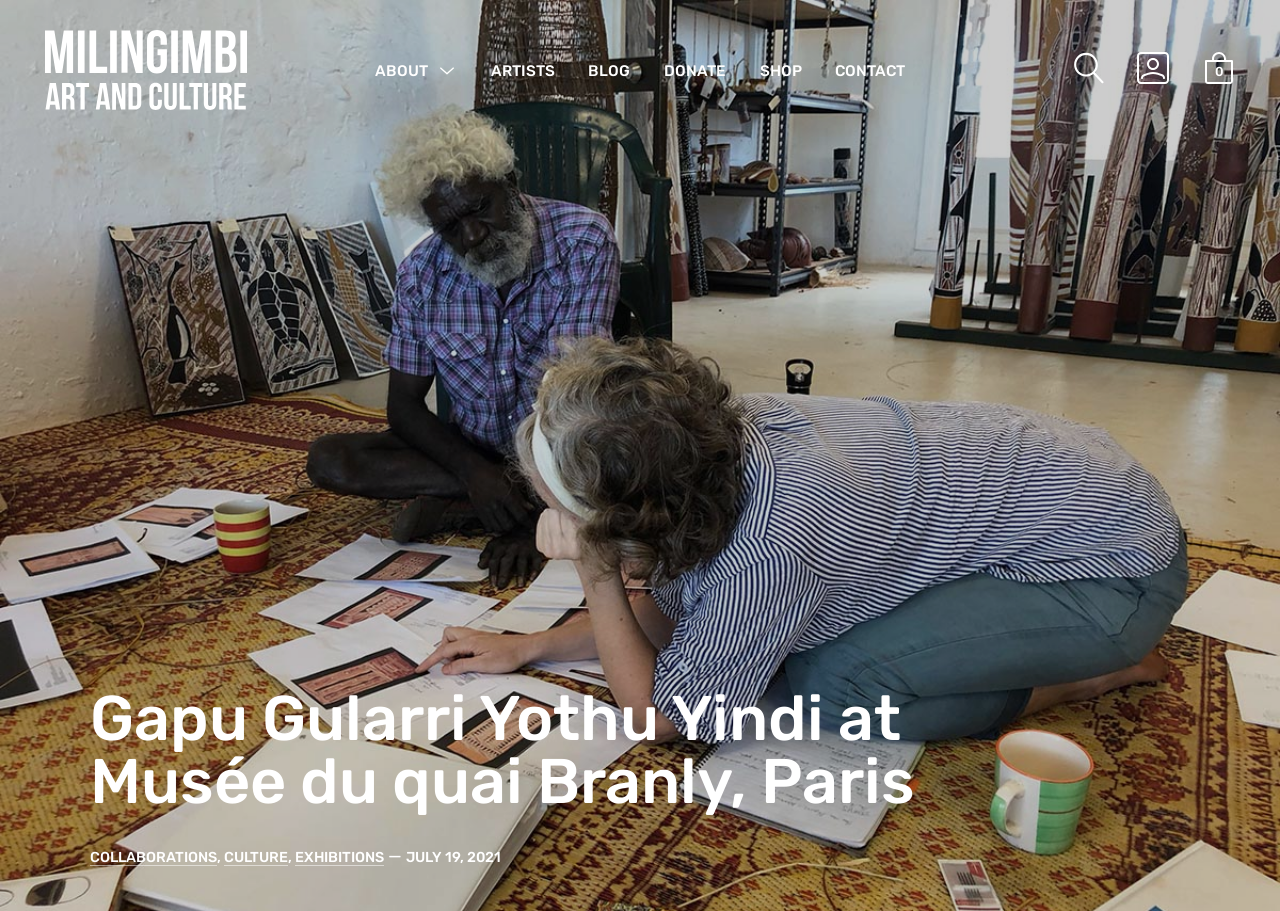Please identify the bounding box coordinates of the element that needs to be clicked to execute the following command: "toggle primary menu". Provide the bounding box using four float numbers between 0 and 1, formatted as [left, top, right, bottom].

[0.341, 0.069, 0.357, 0.091]